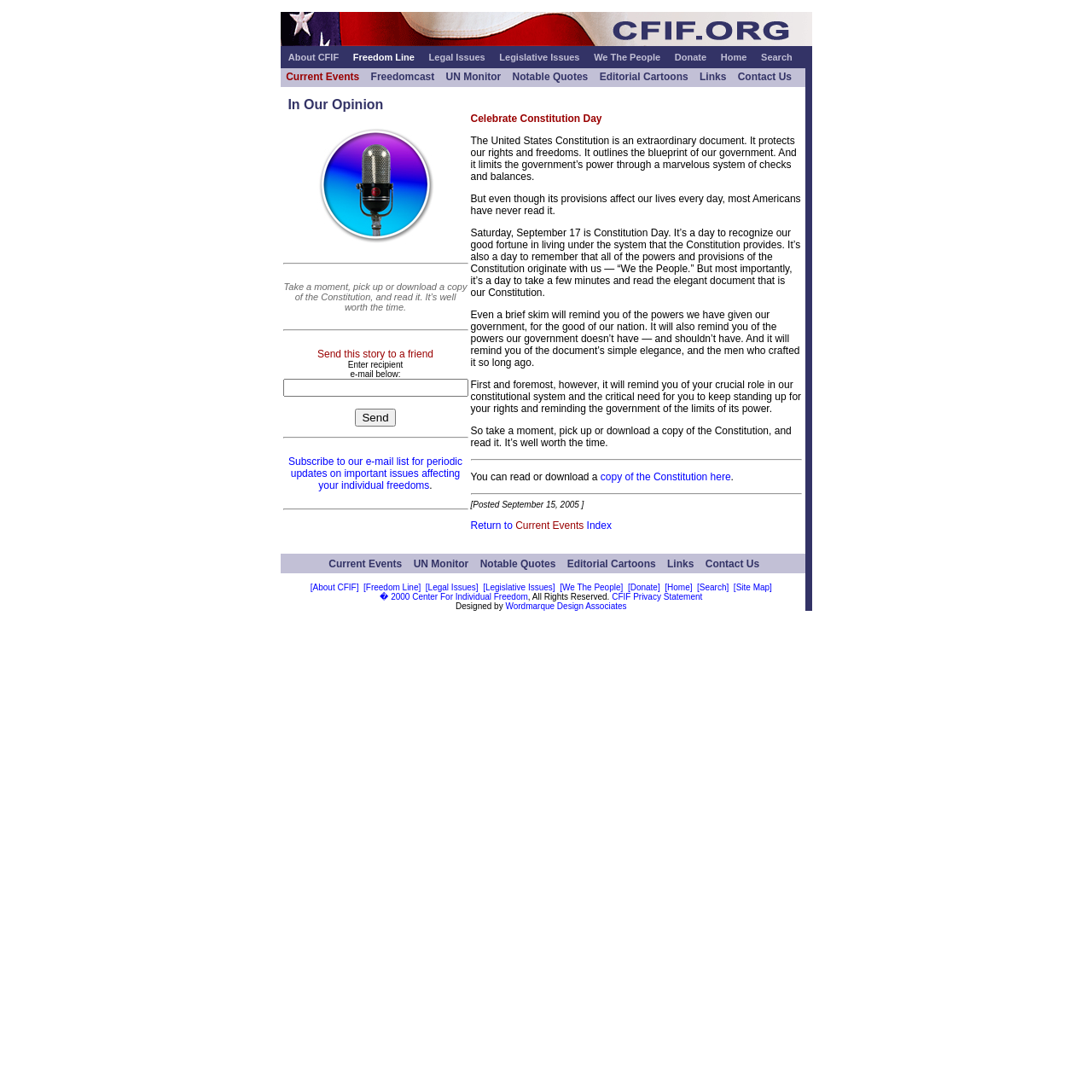Determine the bounding box coordinates of the clickable area required to perform the following instruction: "Search for something". The coordinates should be represented as four float numbers between 0 and 1: [left, top, right, bottom].

[0.697, 0.048, 0.726, 0.057]